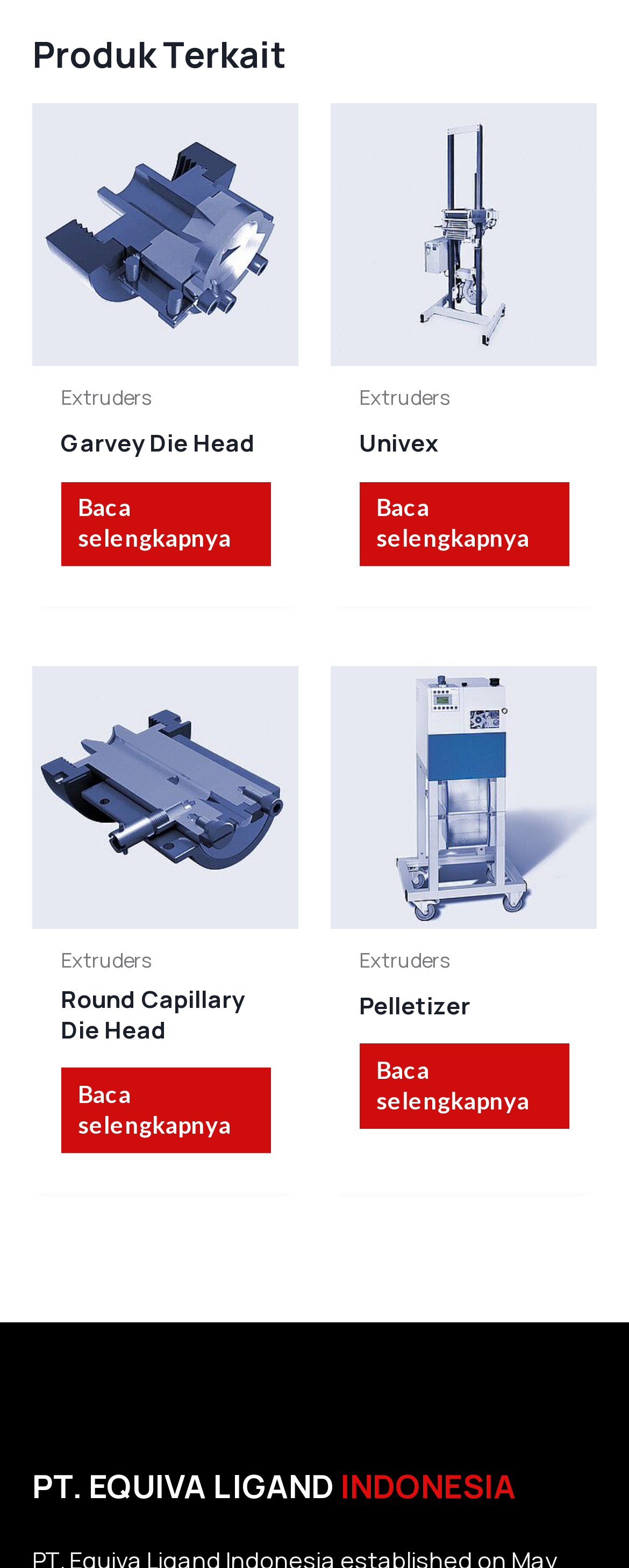Pinpoint the bounding box coordinates of the element you need to click to execute the following instruction: "Quick view Univex". The bounding box should be represented by four float numbers between 0 and 1, in the format [left, top, right, bottom].

[0.571, 0.273, 0.904, 0.3]